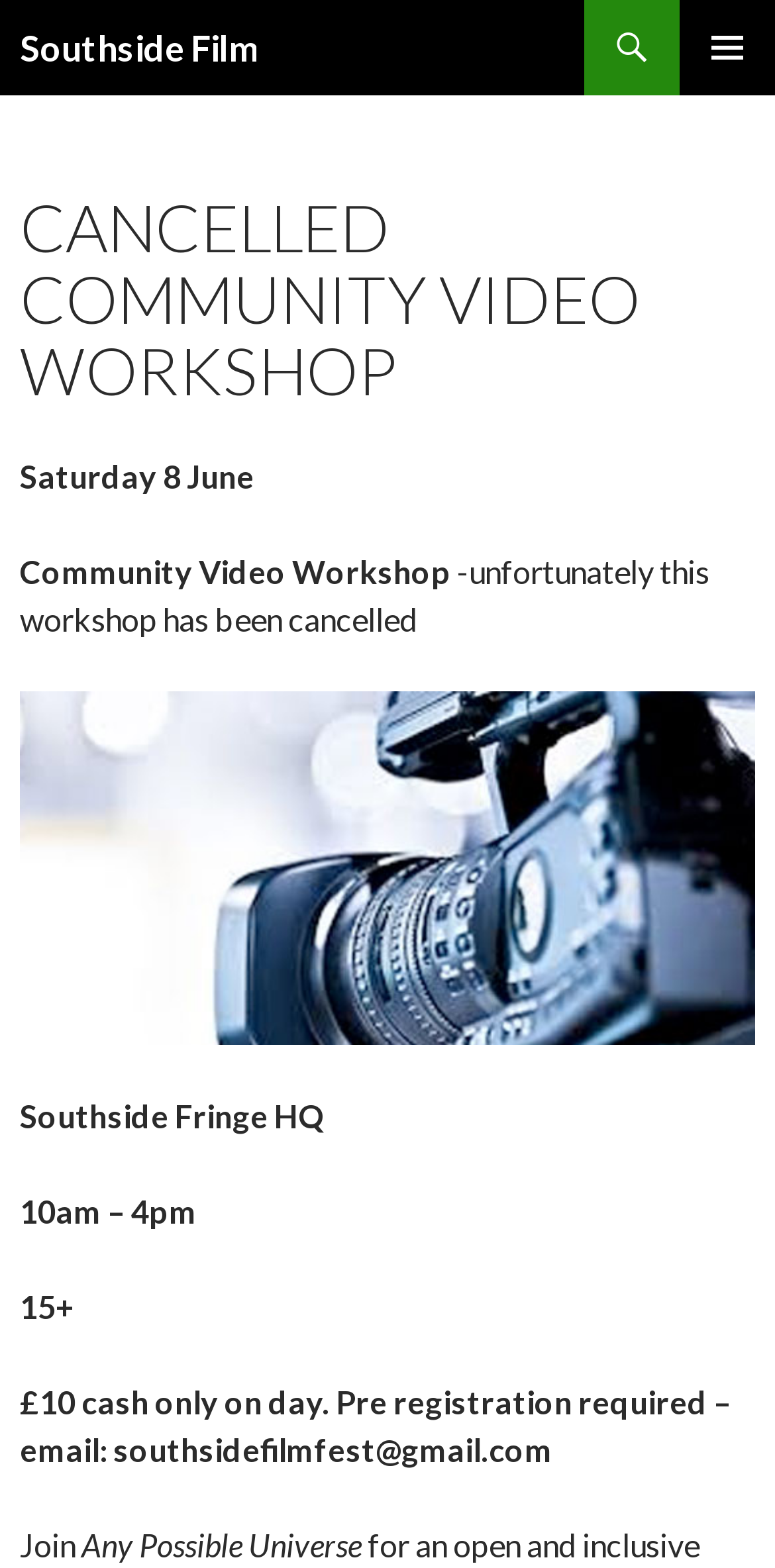What is the payment method for the workshop?
Provide a short answer using one word or a brief phrase based on the image.

£10 cash only on day